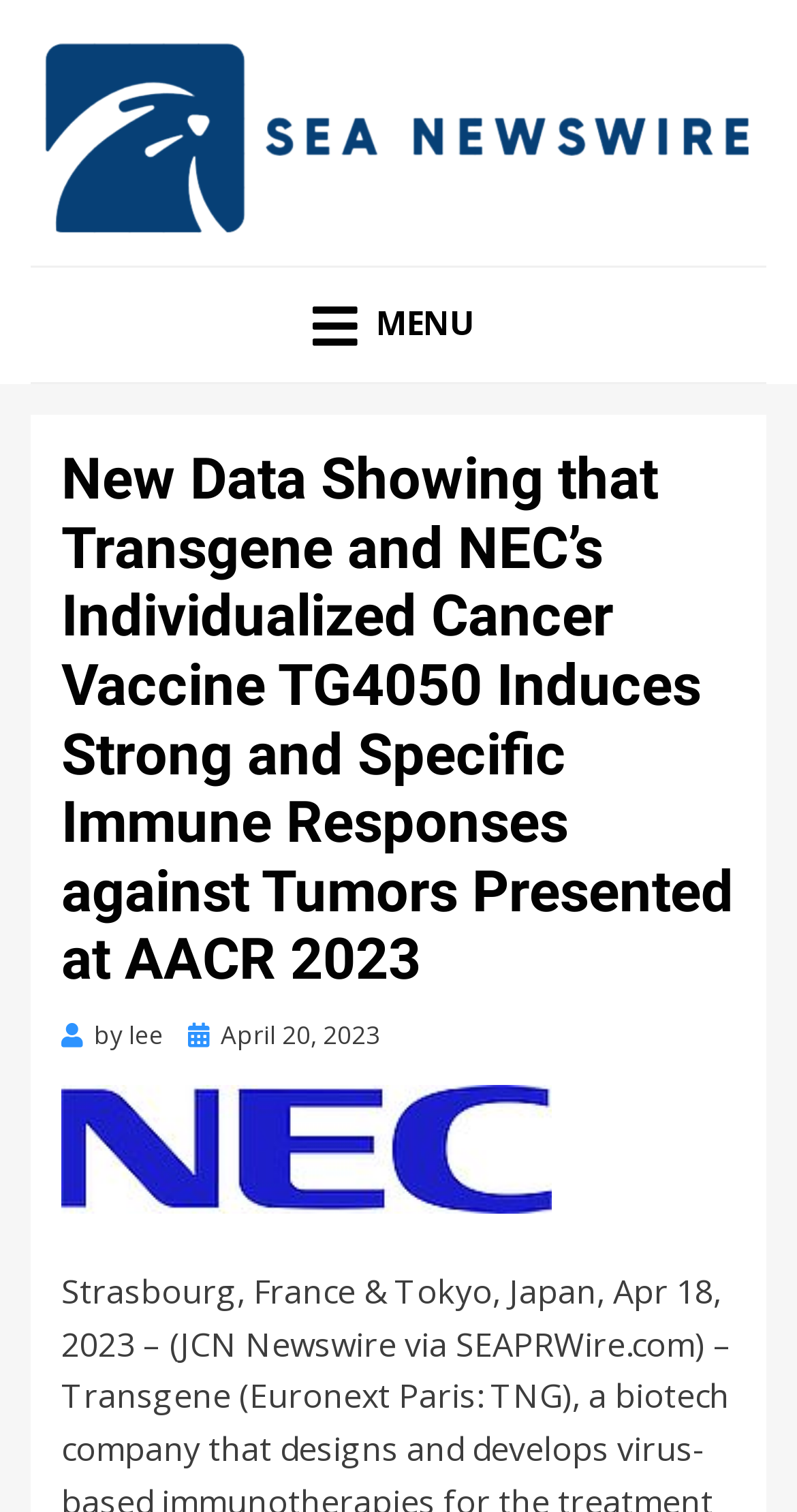Find the bounding box of the element with the following description: "alt="SEA Newswire"". The coordinates must be four float numbers between 0 and 1, formatted as [left, top, right, bottom].

[0.044, 0.071, 0.956, 0.1]